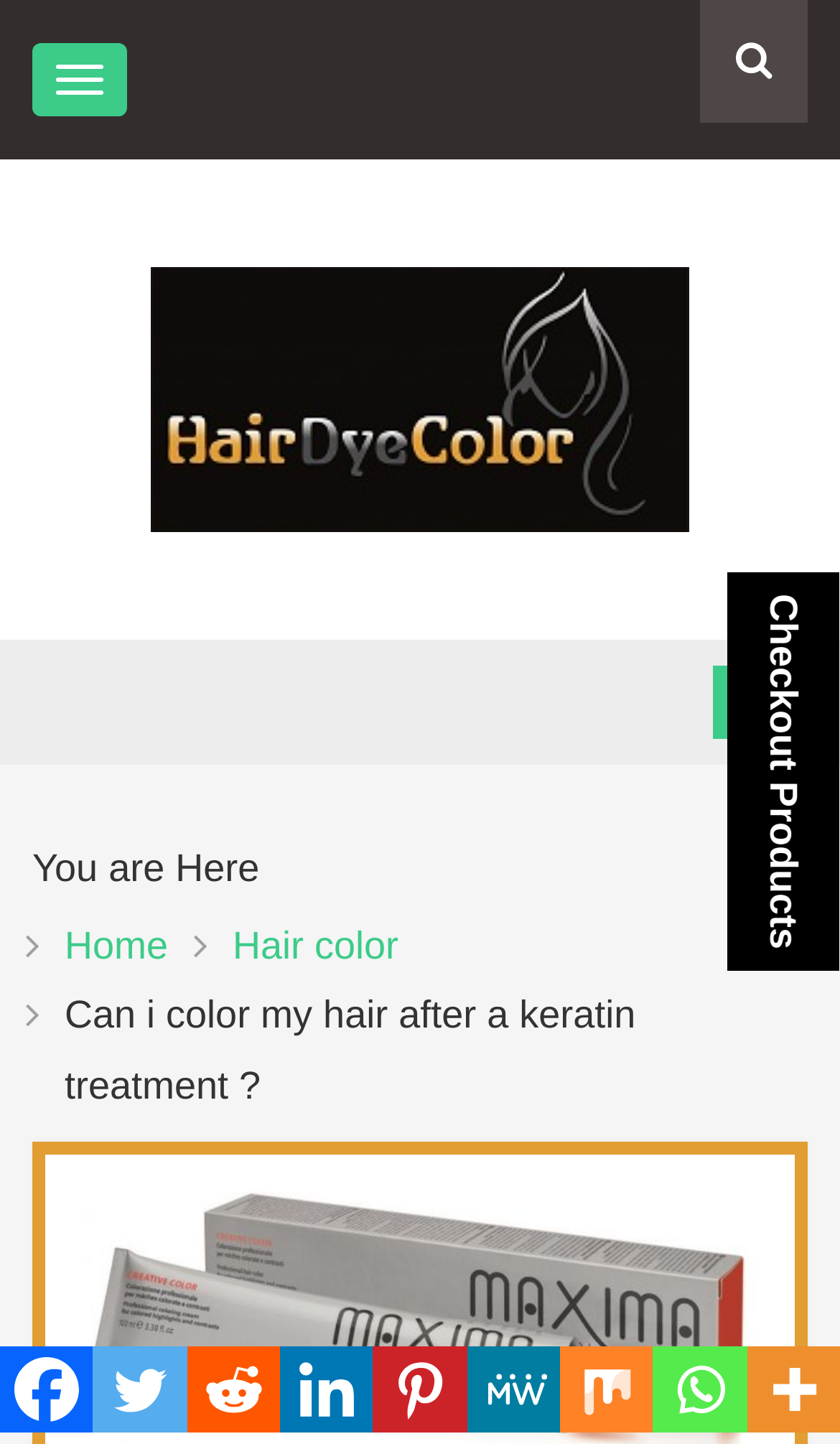Respond to the question below with a single word or phrase: What is the logo of the website?

Hair-Dye-Color-Logo-1-2048x1009